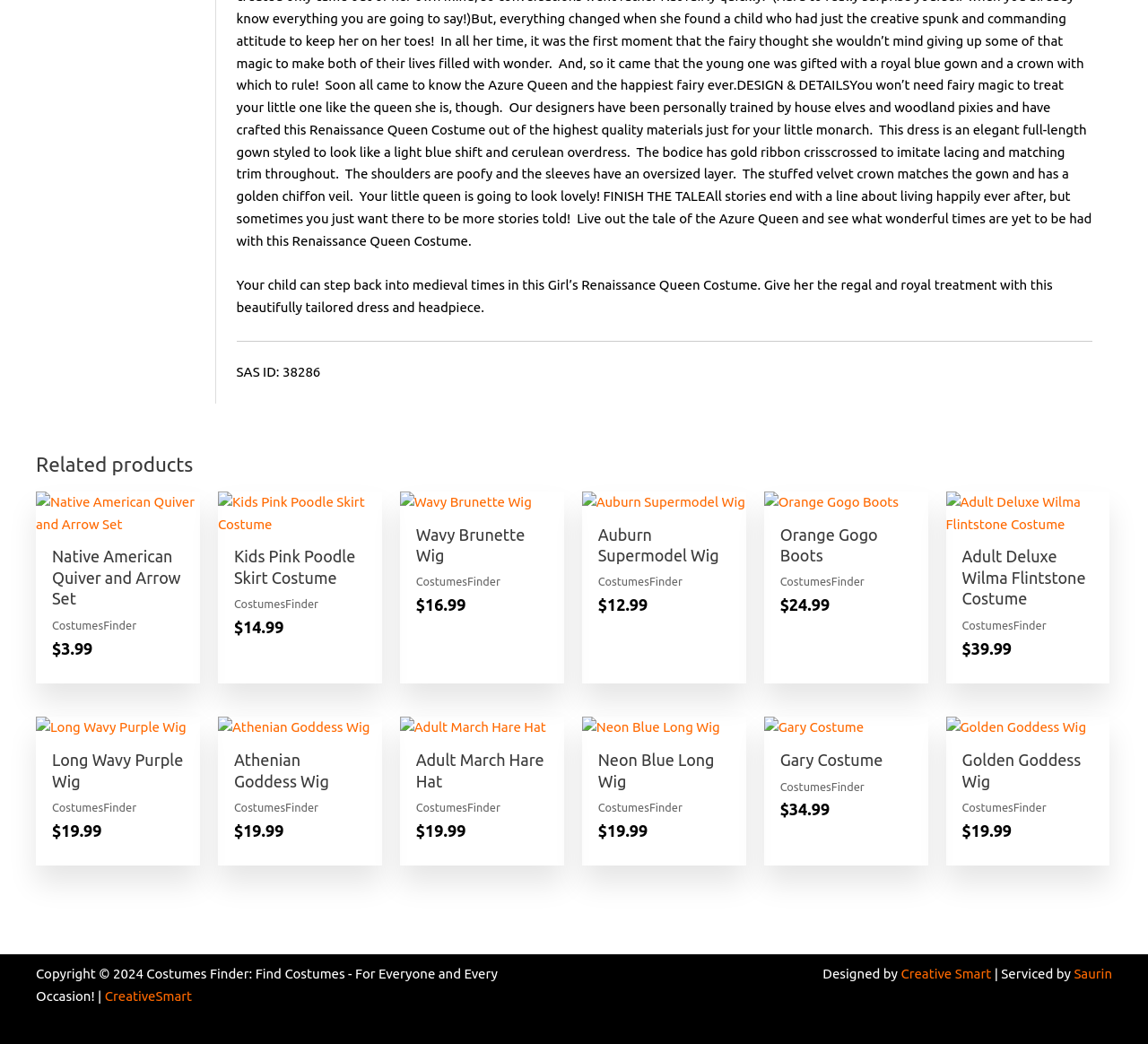Pinpoint the bounding box coordinates of the element that must be clicked to accomplish the following instruction: "Click on the 'Our Gallery' link". The coordinates should be in the format of four float numbers between 0 and 1, i.e., [left, top, right, bottom].

None